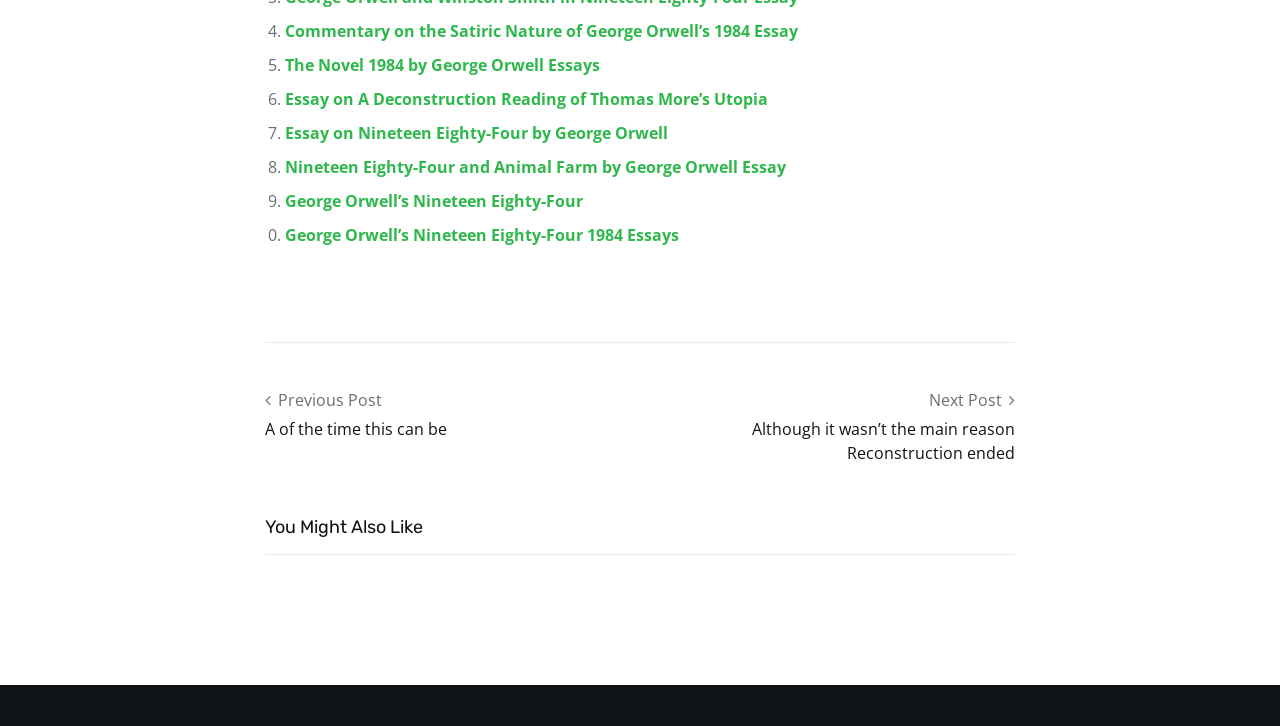Could you find the bounding box coordinates of the clickable area to complete this instruction: "View the University of Oulu front page"?

None